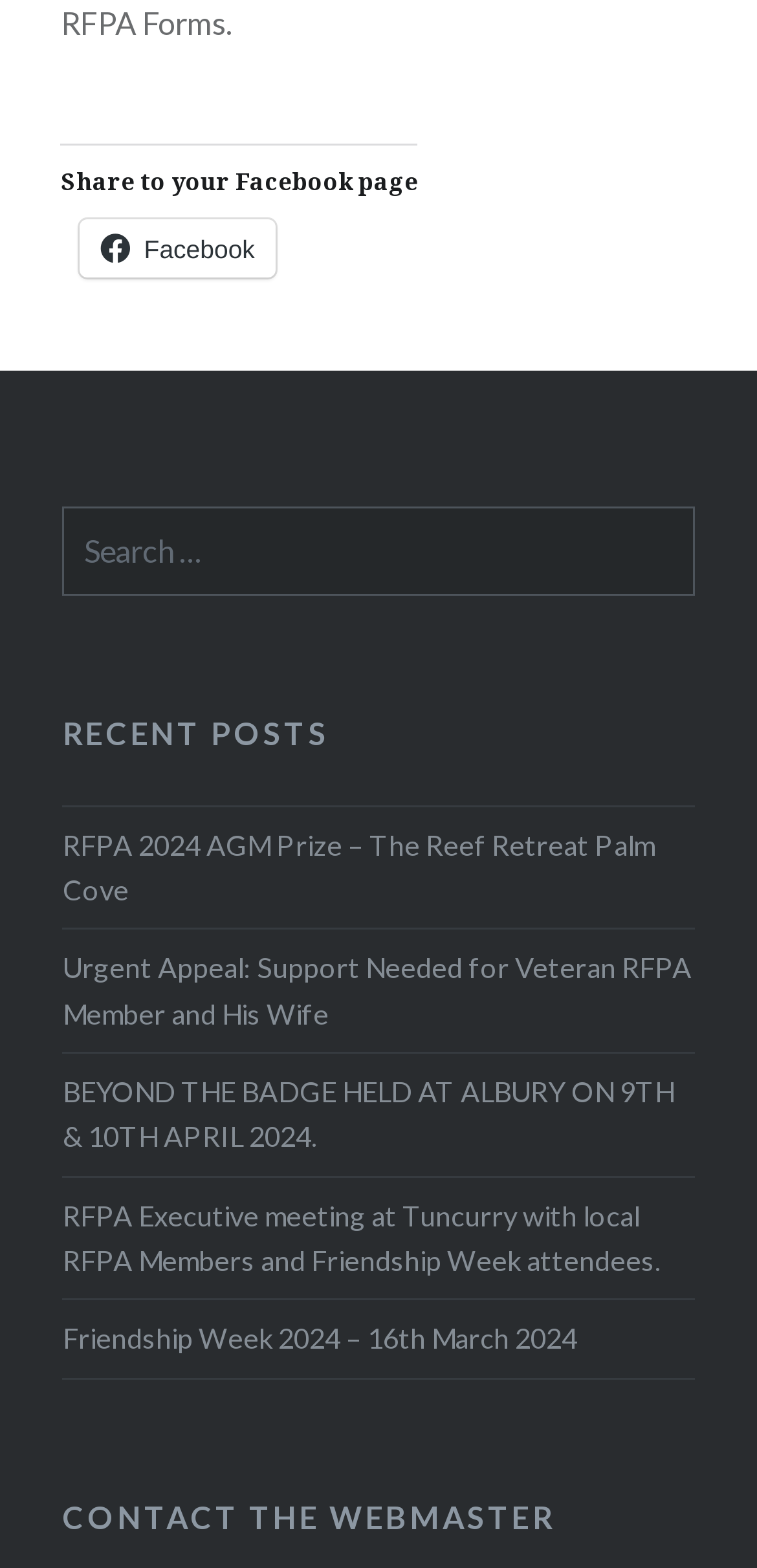What is the contact section titled?
Look at the webpage screenshot and answer the question with a detailed explanation.

The webpage has a section at the bottom titled 'CONTACT THE WEBMASTER', which likely contains contact information or a form to reach out to the webmaster.